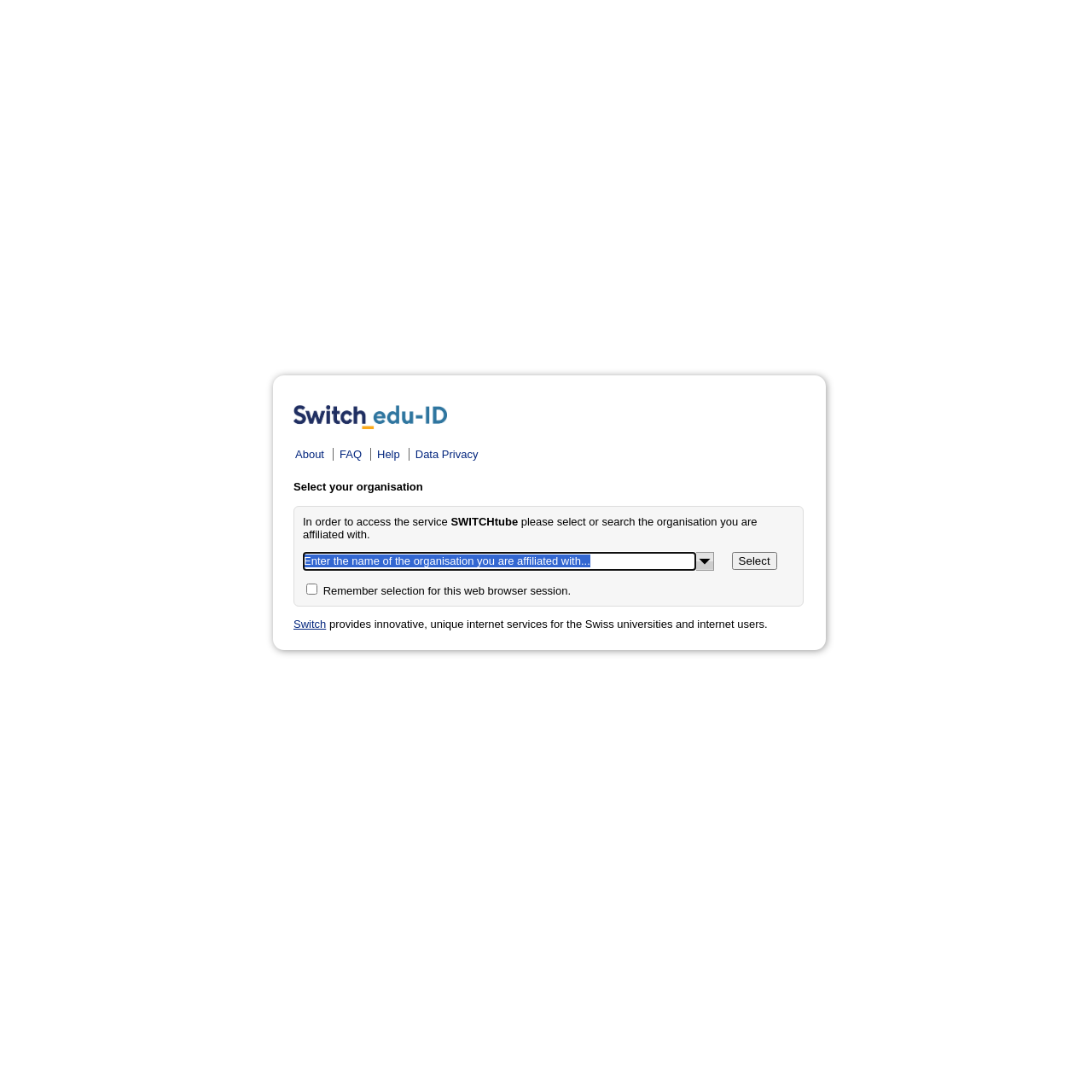What is the alternative to clicking the 'Select' button?
Look at the screenshot and respond with a single word or phrase.

Alt+s